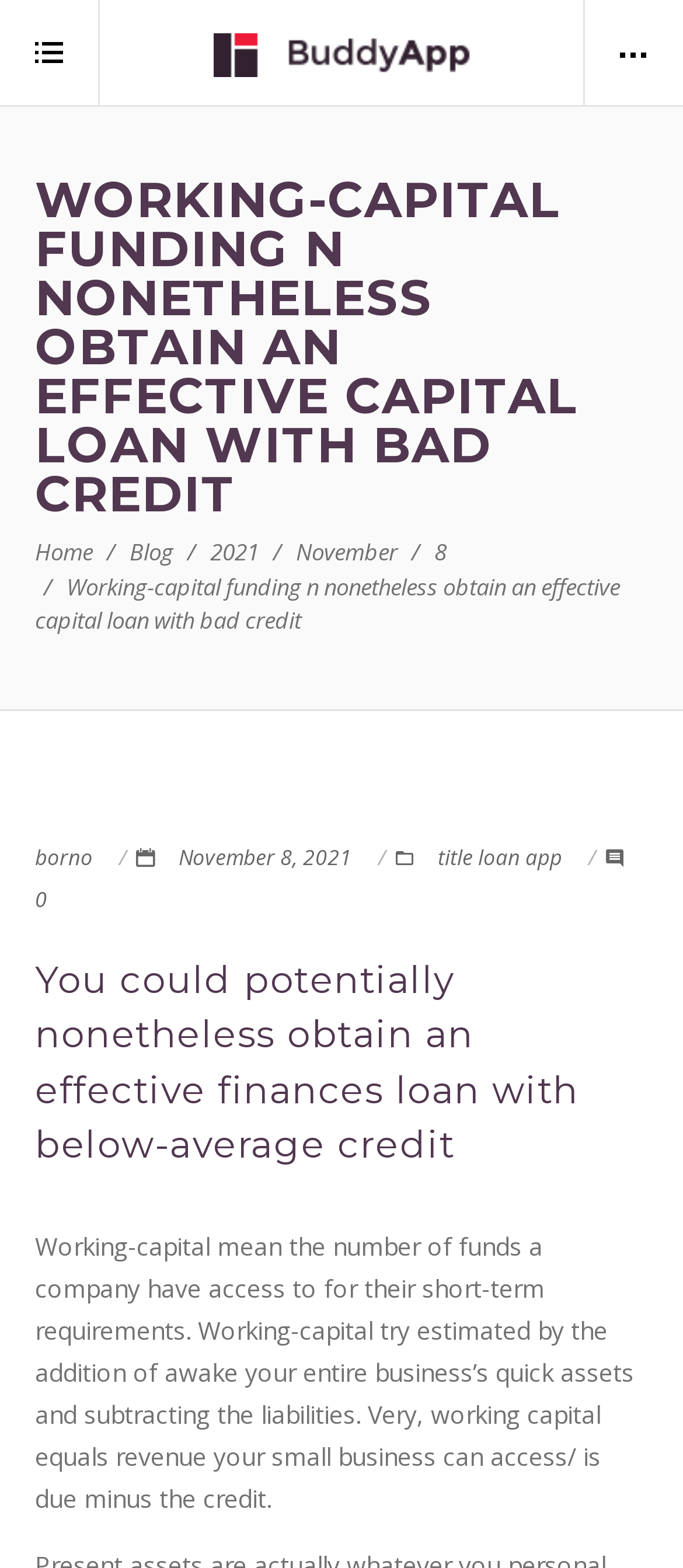Find the bounding box of the UI element described as: "November 8, 2021November 8, 2021". The bounding box coordinates should be given as four float values between 0 and 1, i.e., [left, top, right, bottom].

[0.262, 0.537, 0.515, 0.556]